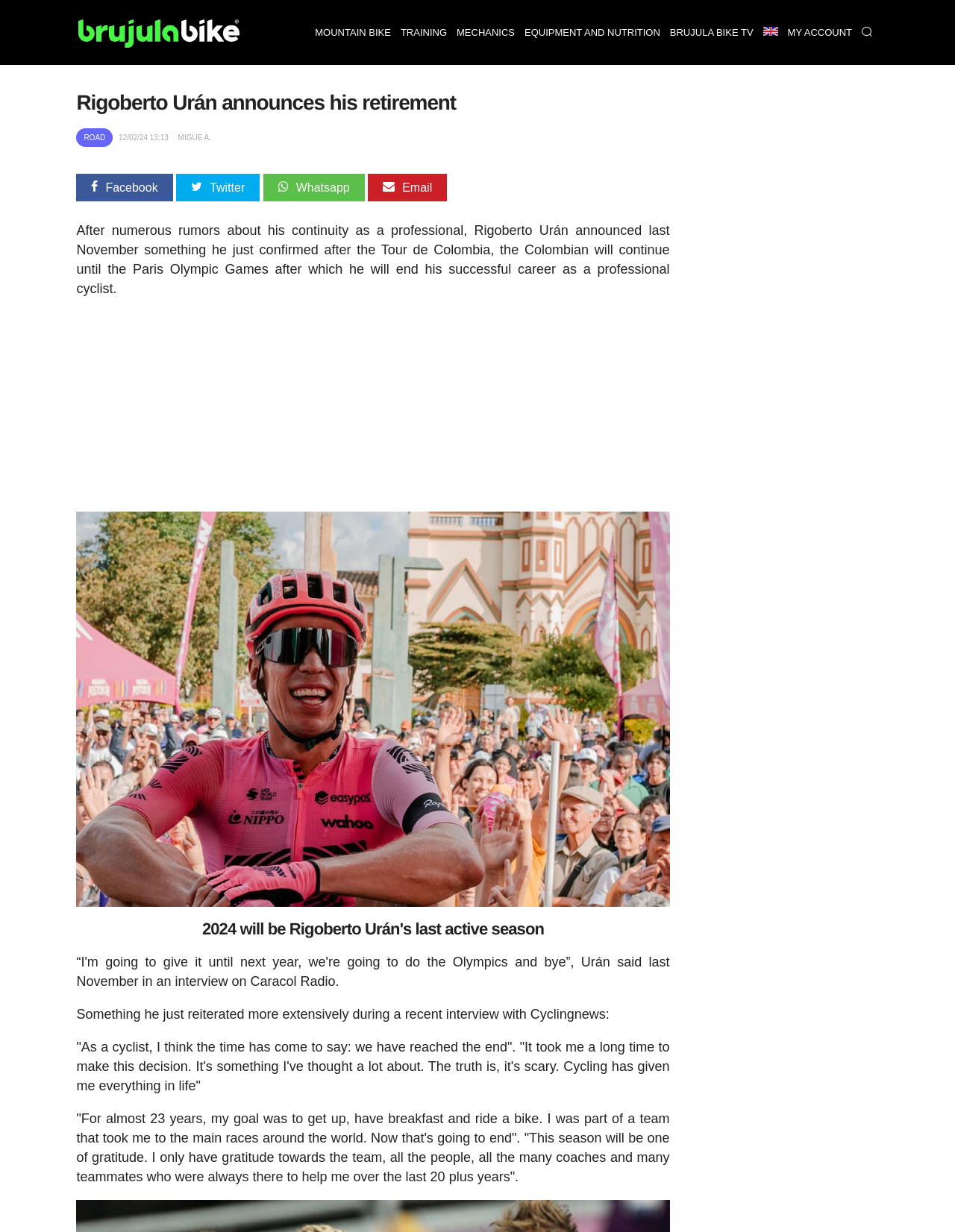Please extract the title of the webpage.

Rigoberto Urán announces his retirement